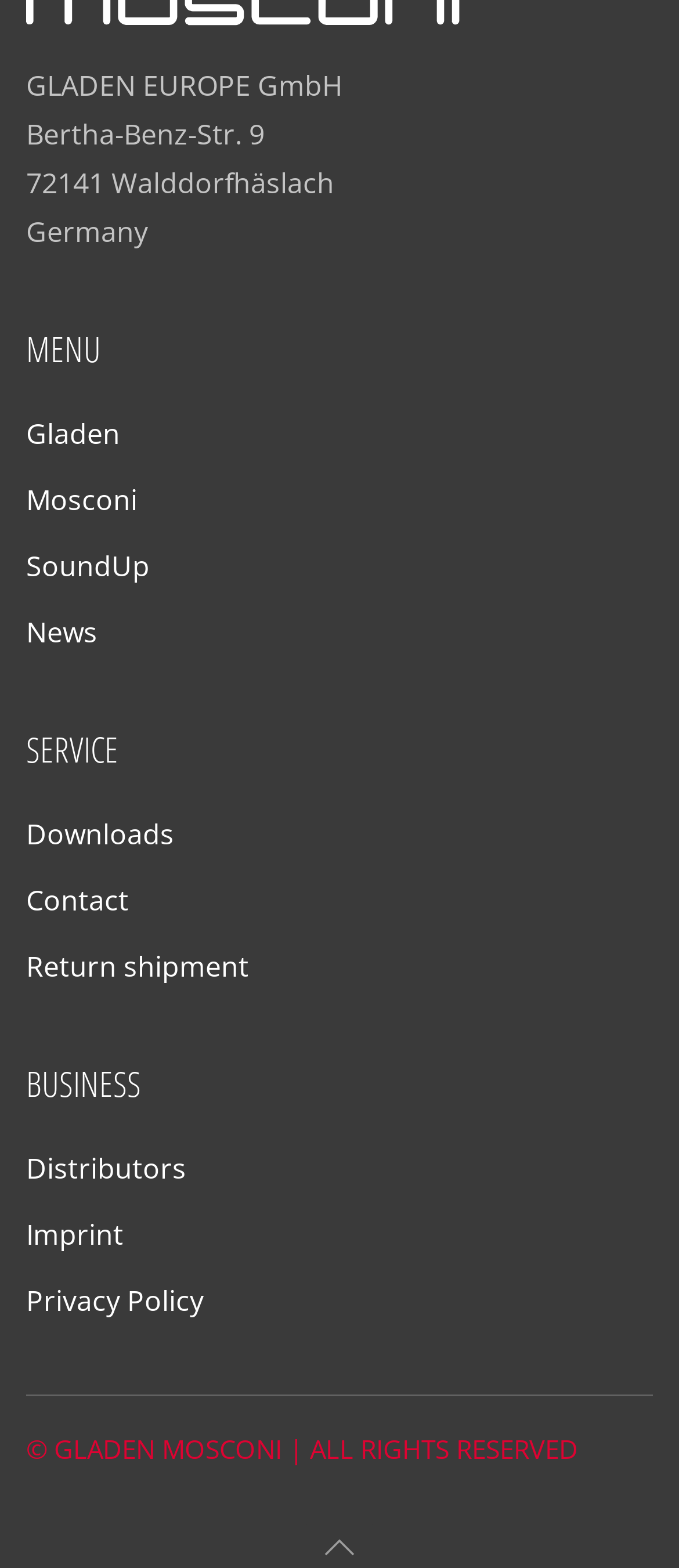Locate the bounding box coordinates of the area where you should click to accomplish the instruction: "View Imprint page".

[0.038, 0.772, 0.962, 0.803]